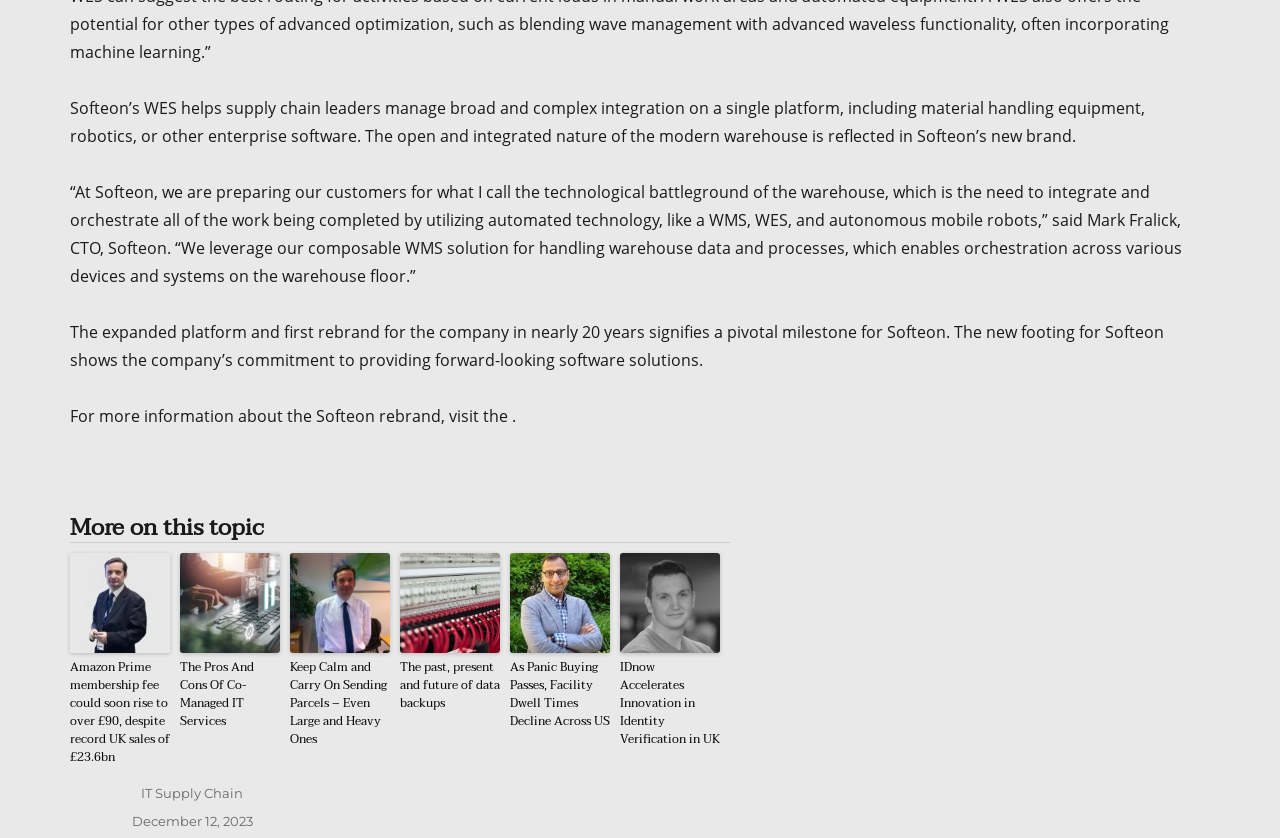Answer this question using a single word or a brief phrase:
How many links are there in the 'More on this topic' section?

6